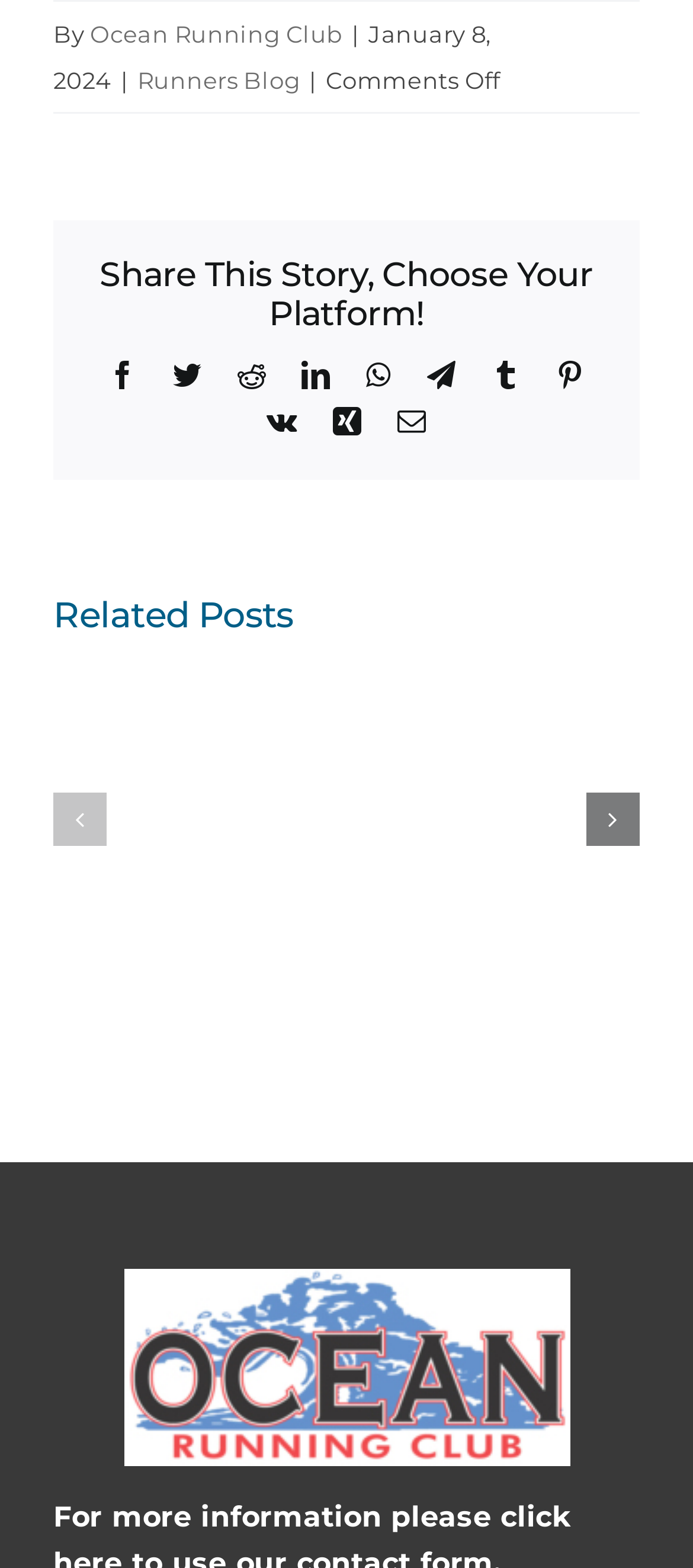What is the name of the running club?
Answer the question with a detailed explanation, including all necessary information.

The name of the running club can be found in the top-left corner of the webpage, where it says 'By Ocean Running Club'.